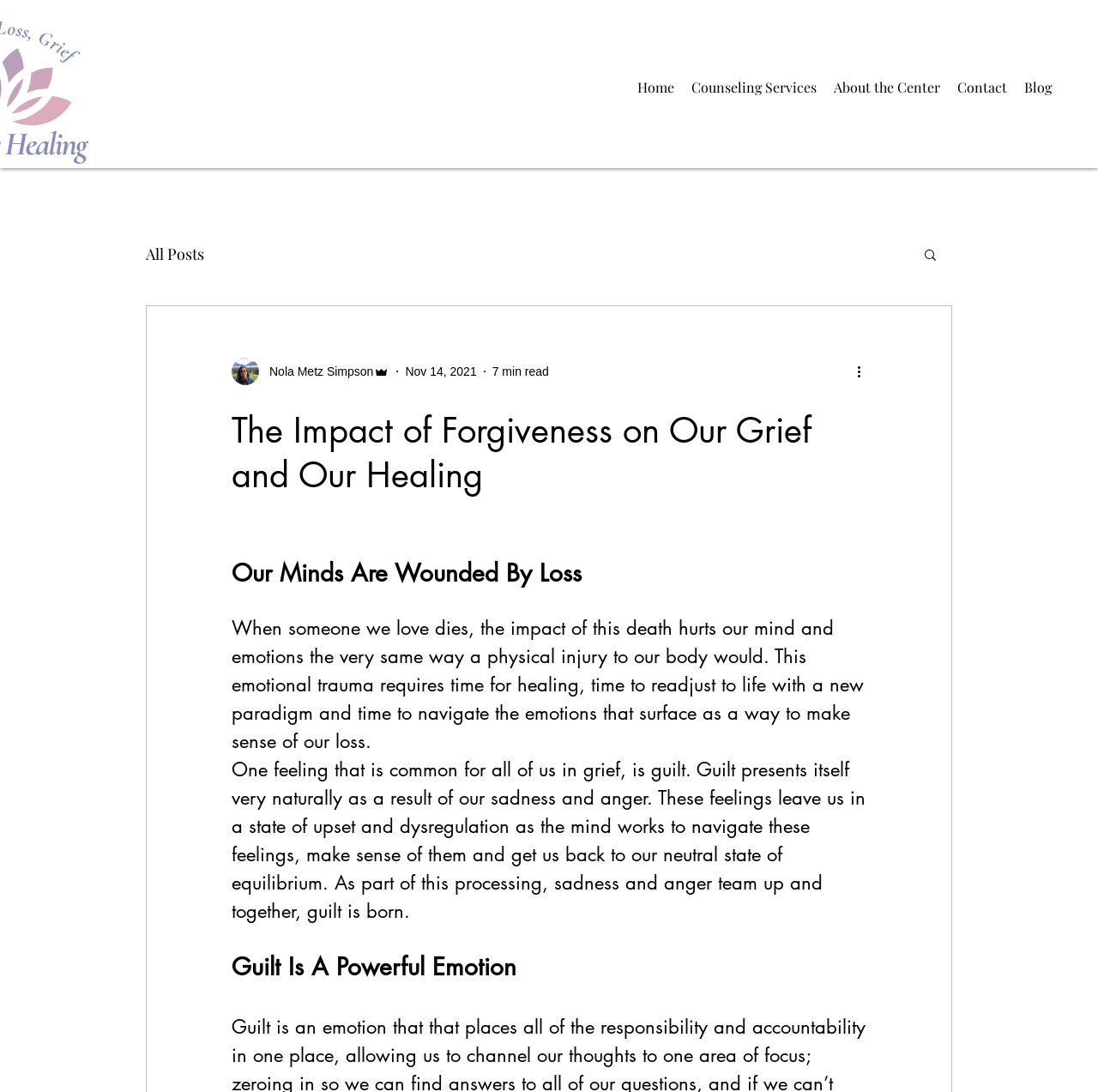Please give a short response to the question using one word or a phrase:
What is the date of the article?

Nov 14, 2021